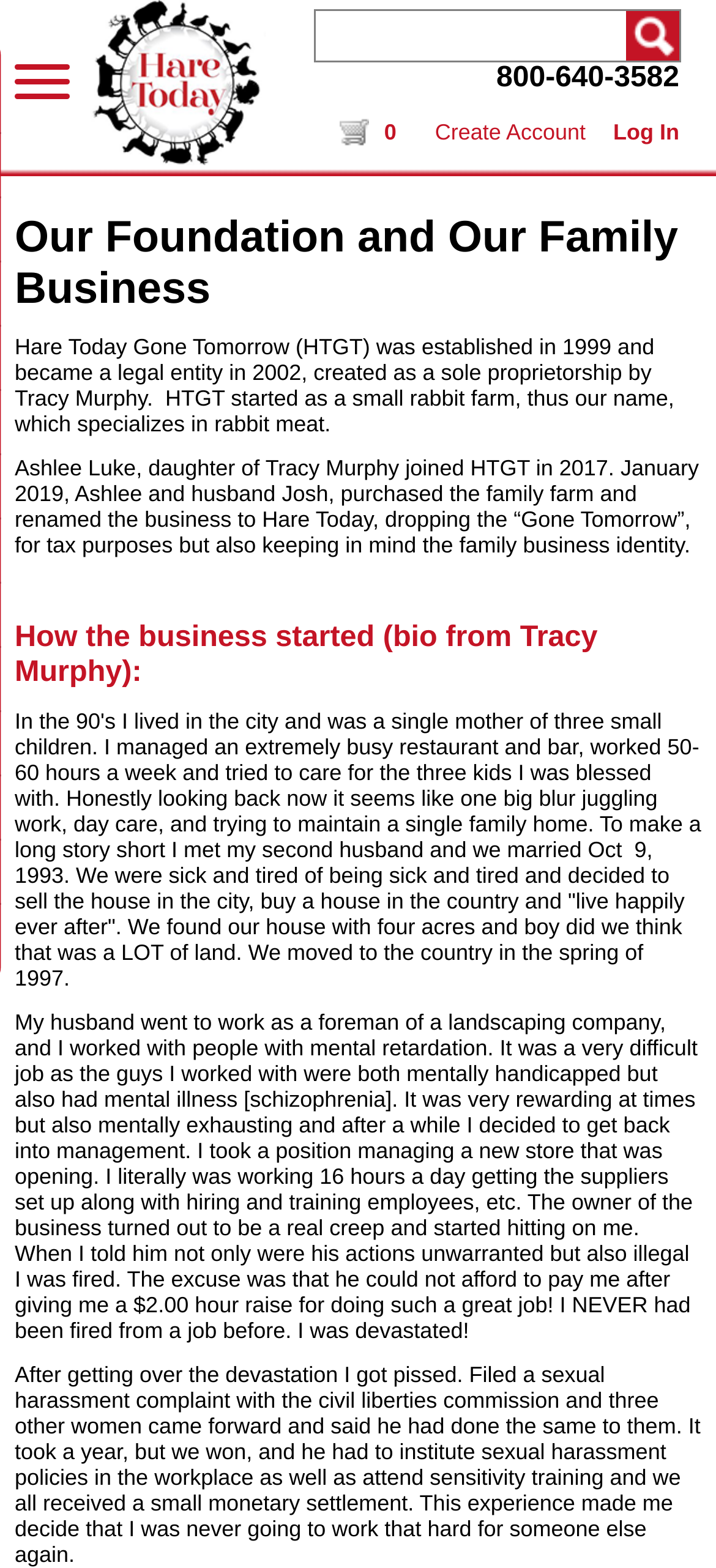What is the name of Tracy Murphy's daughter?
Using the details shown in the screenshot, provide a comprehensive answer to the question.

I found the answer by reading the StaticText element with the text 'Ashlee Luke, daughter of Tracy Murphy joined HTGT in 2017.' located at [0.021, 0.29, 0.976, 0.356].